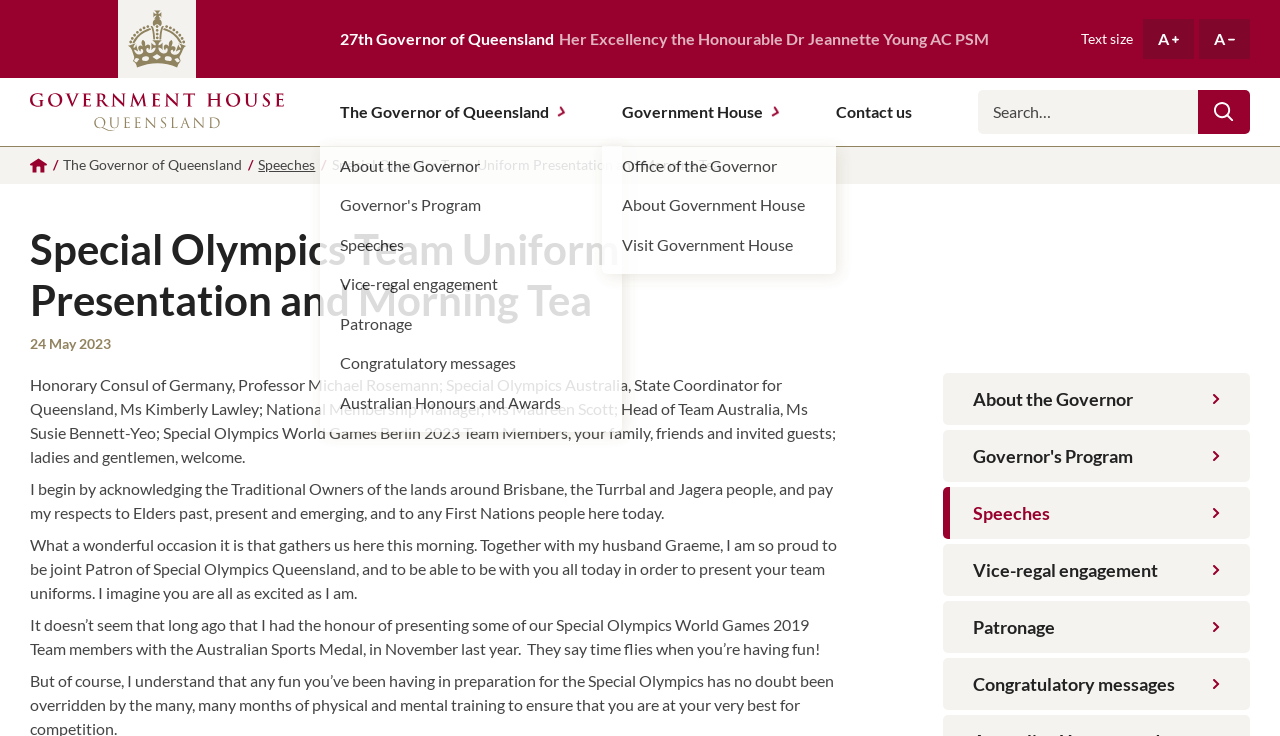Using the element description: "About the Governor", determine the bounding box coordinates for the specified UI element. The coordinates should be four float numbers between 0 and 1, [left, top, right, bottom].

[0.737, 0.507, 0.977, 0.578]